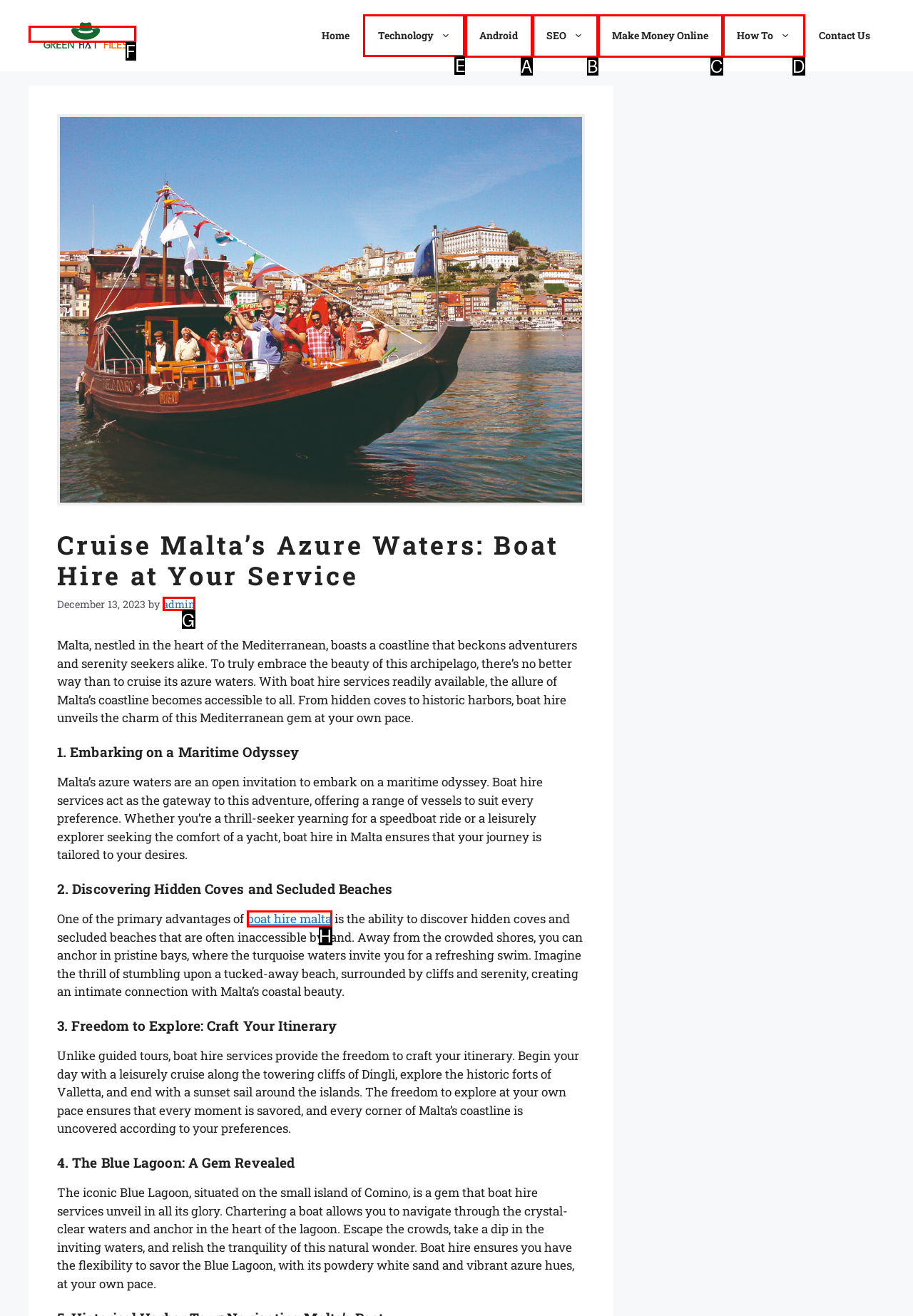Determine the letter of the UI element that you need to click to perform the task: Click the 'Technology' link.
Provide your answer with the appropriate option's letter.

E